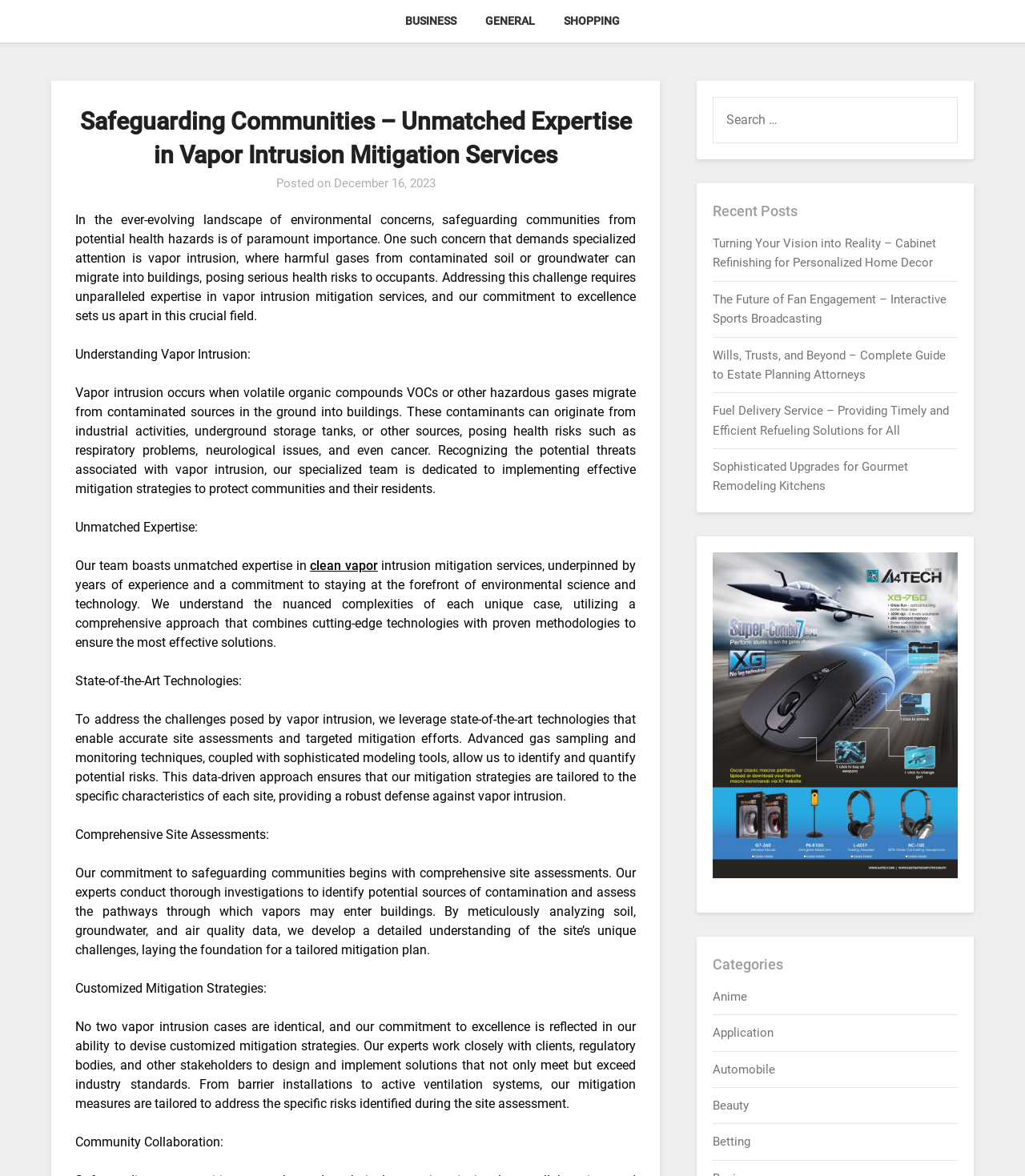Please identify the bounding box coordinates of where to click in order to follow the instruction: "Click BUSINESS".

[0.383, 0.0, 0.458, 0.036]